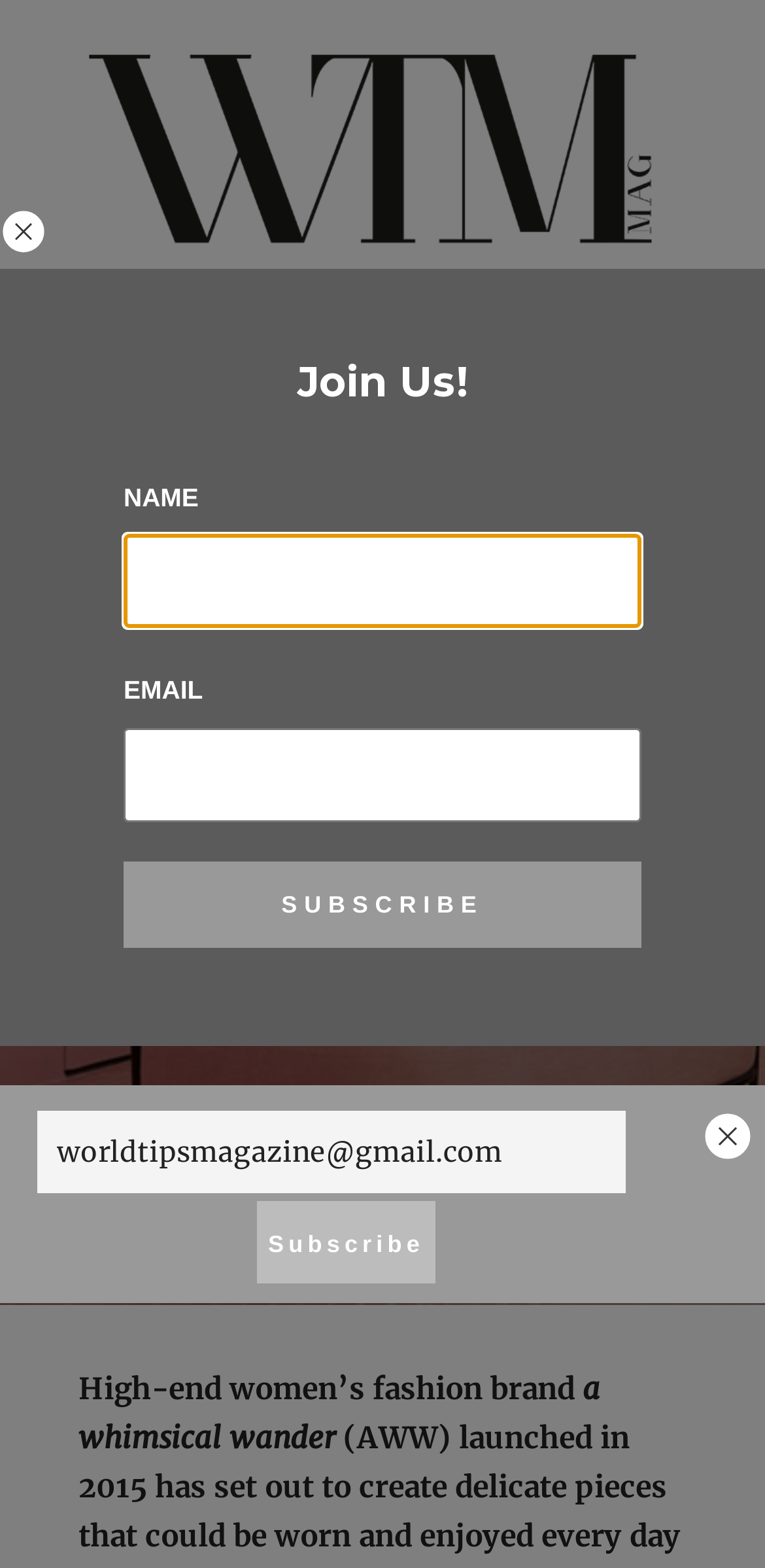What is the email address to subscribe?
Based on the screenshot, give a detailed explanation to answer the question.

I found the email address by looking at the textbox element with the required attribute set to True, which is located at the bottom of the page.